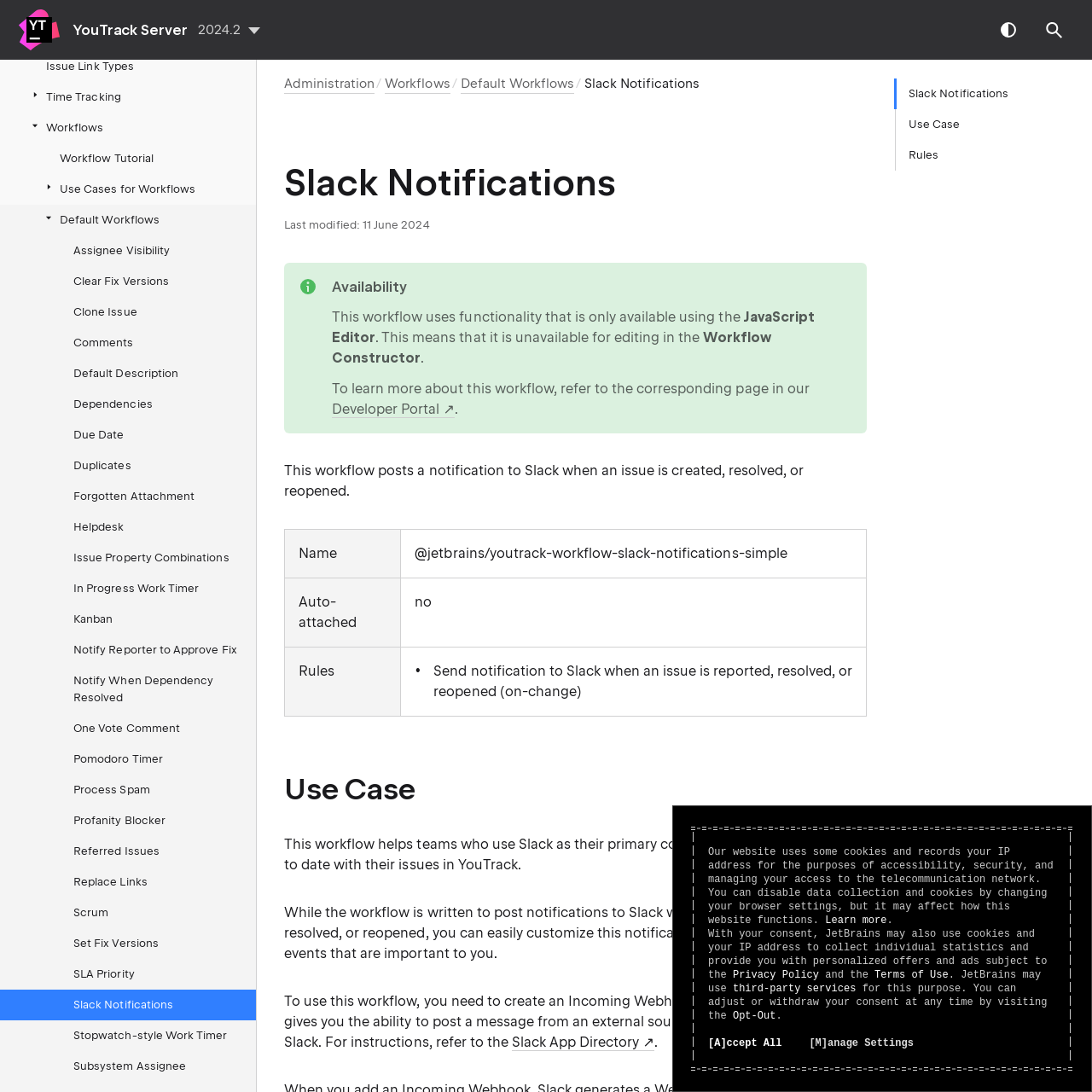Identify the bounding box coordinates of the region that should be clicked to execute the following instruction: "Learn more about Slack Notifications".

[0.26, 0.706, 0.794, 0.739]